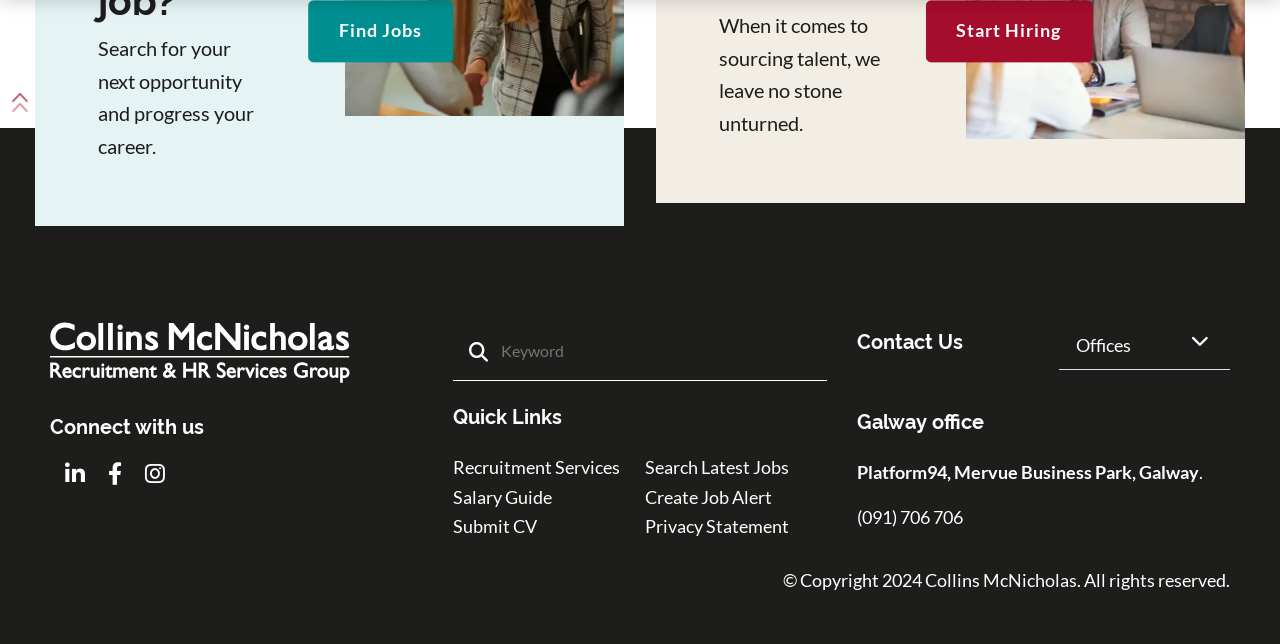Identify the bounding box coordinates for the element you need to click to achieve the following task: "Contact us". The coordinates must be four float values ranging from 0 to 1, formatted as [left, top, right, bottom].

[0.669, 0.513, 0.752, 0.55]